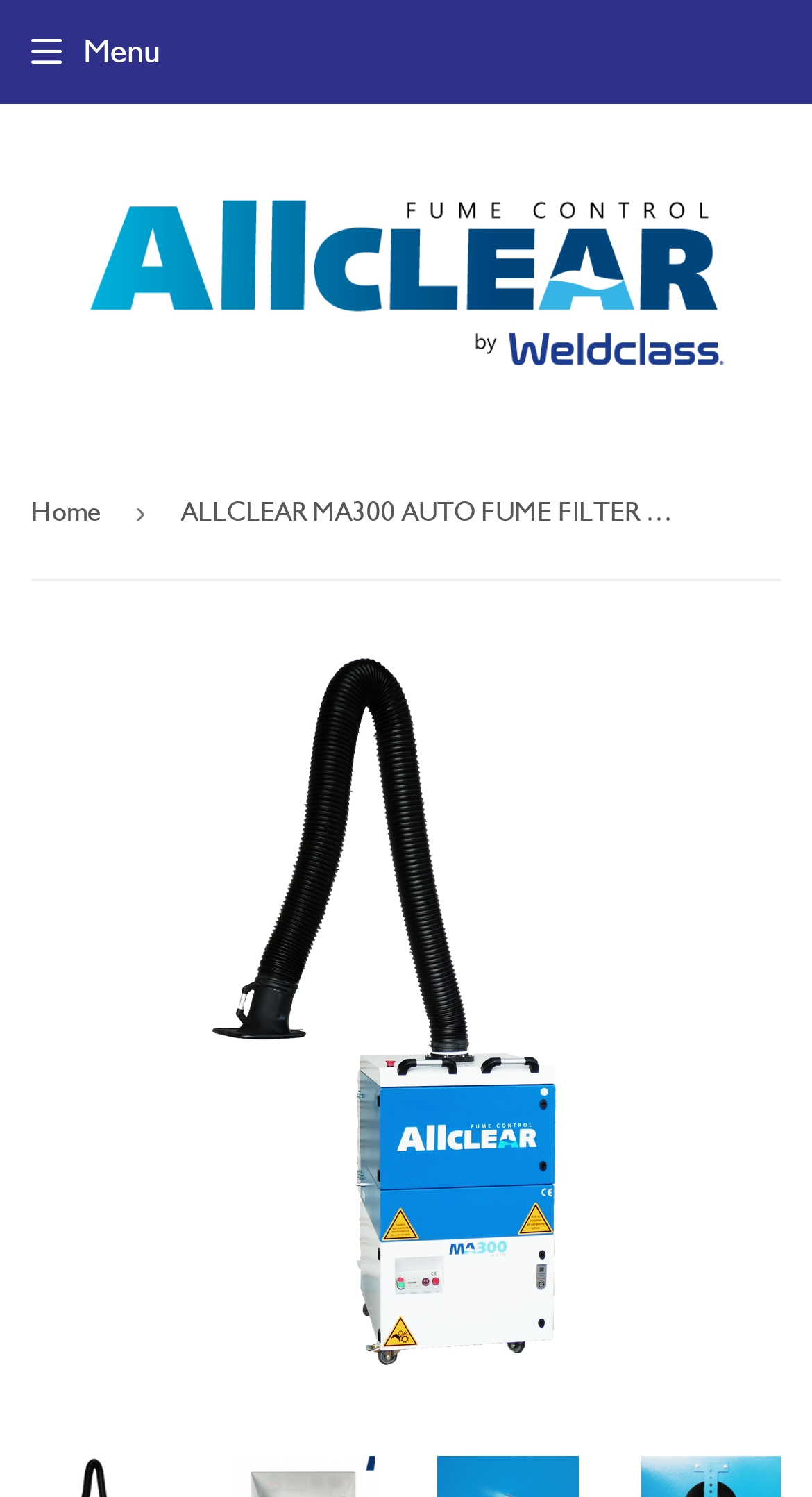Using the given element description, provide the bounding box coordinates (top-left x, top-left y, bottom-right x, bottom-right y) for the corresponding UI element in the screenshot: Menu

[0.038, 0.003, 0.197, 0.067]